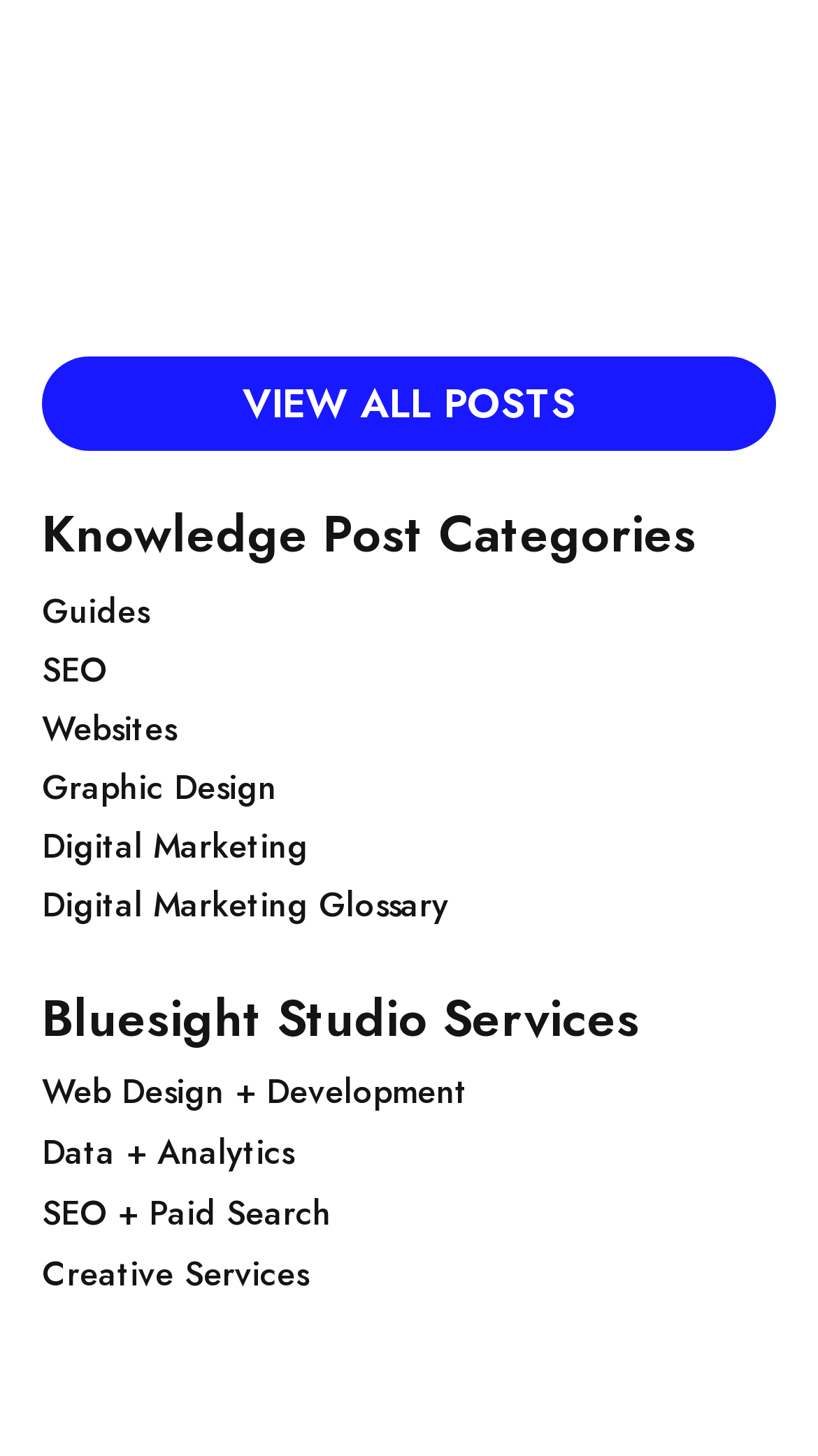Find the bounding box coordinates for the UI element that matches this description: "Digital Marketing Glossary".

[0.051, 0.602, 0.949, 0.642]